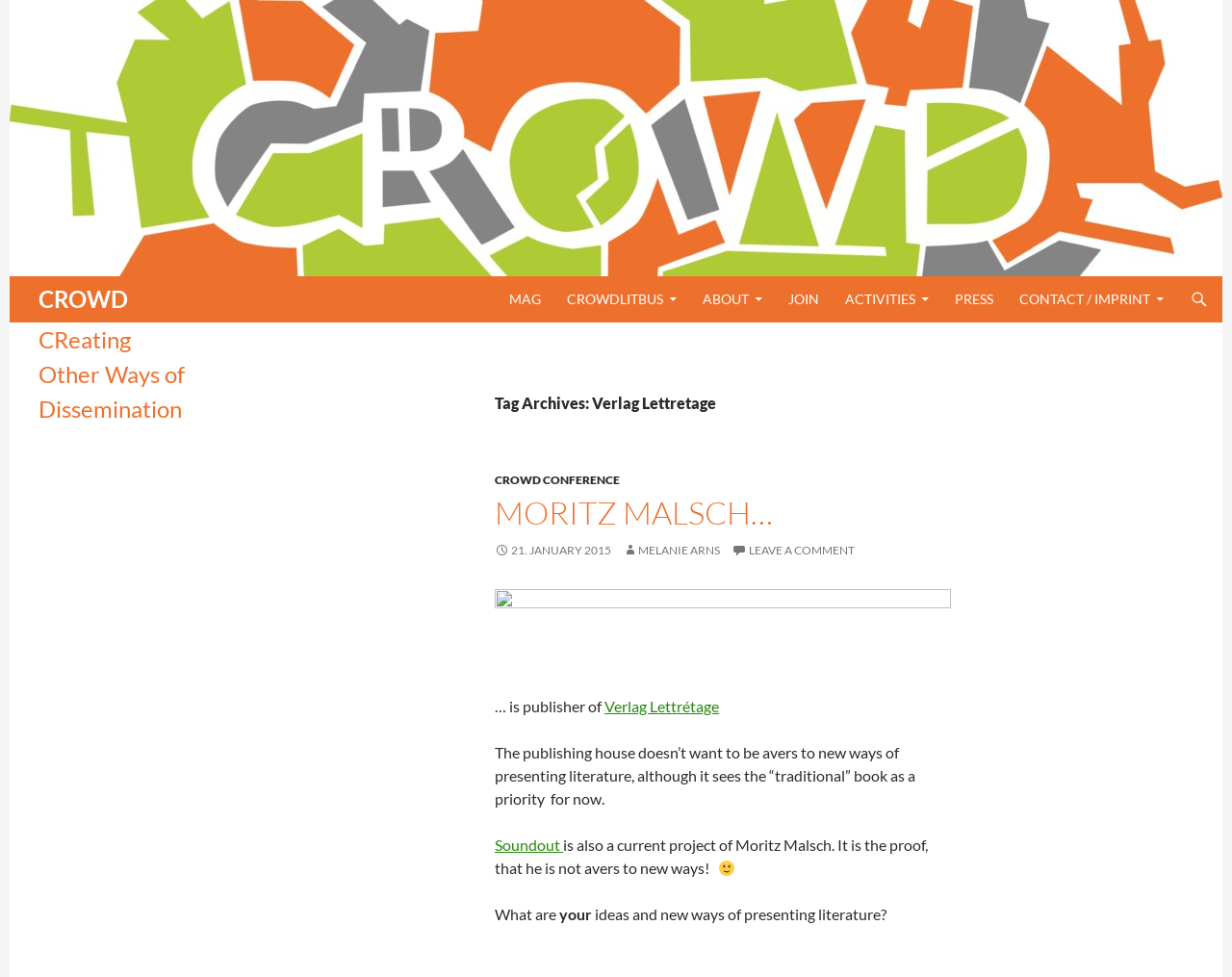Find the bounding box coordinates for the area that should be clicked to accomplish the instruction: "Click on CROWD link".

[0.008, 0.13, 0.992, 0.148]